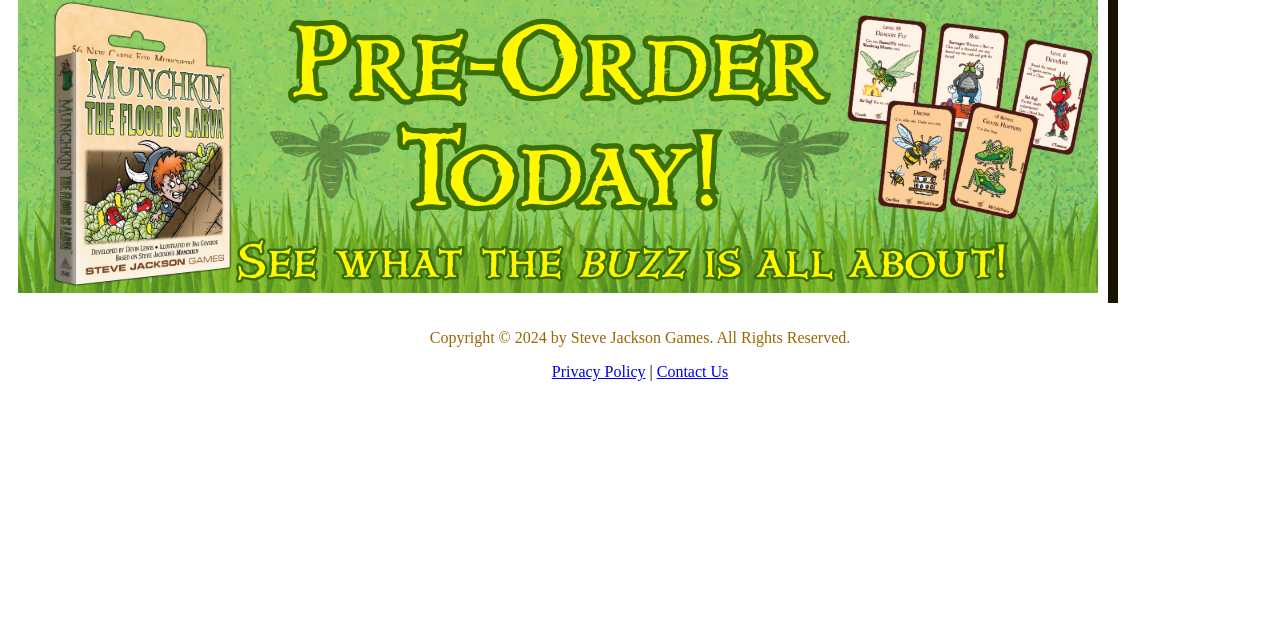Provide the bounding box coordinates for the UI element described in this sentence: "title="2024_Munchkin_The_Floor_Is_Larva"". The coordinates should be four float values between 0 and 1, i.e., [left, top, right, bottom].

[0.014, 0.436, 0.858, 0.462]